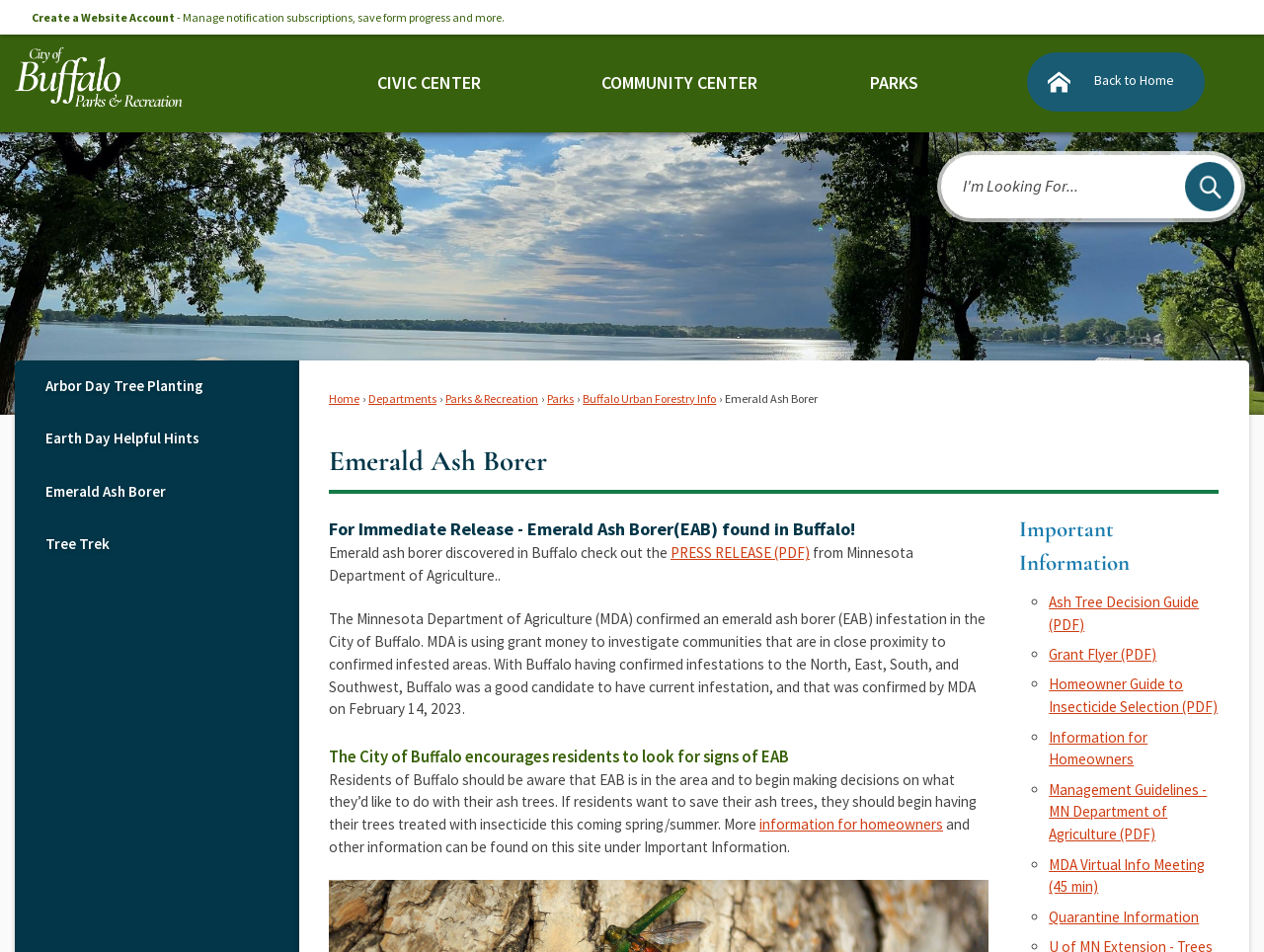Determine the bounding box coordinates of the clickable region to carry out the instruction: "Search for something".

[0.746, 0.165, 0.981, 0.227]